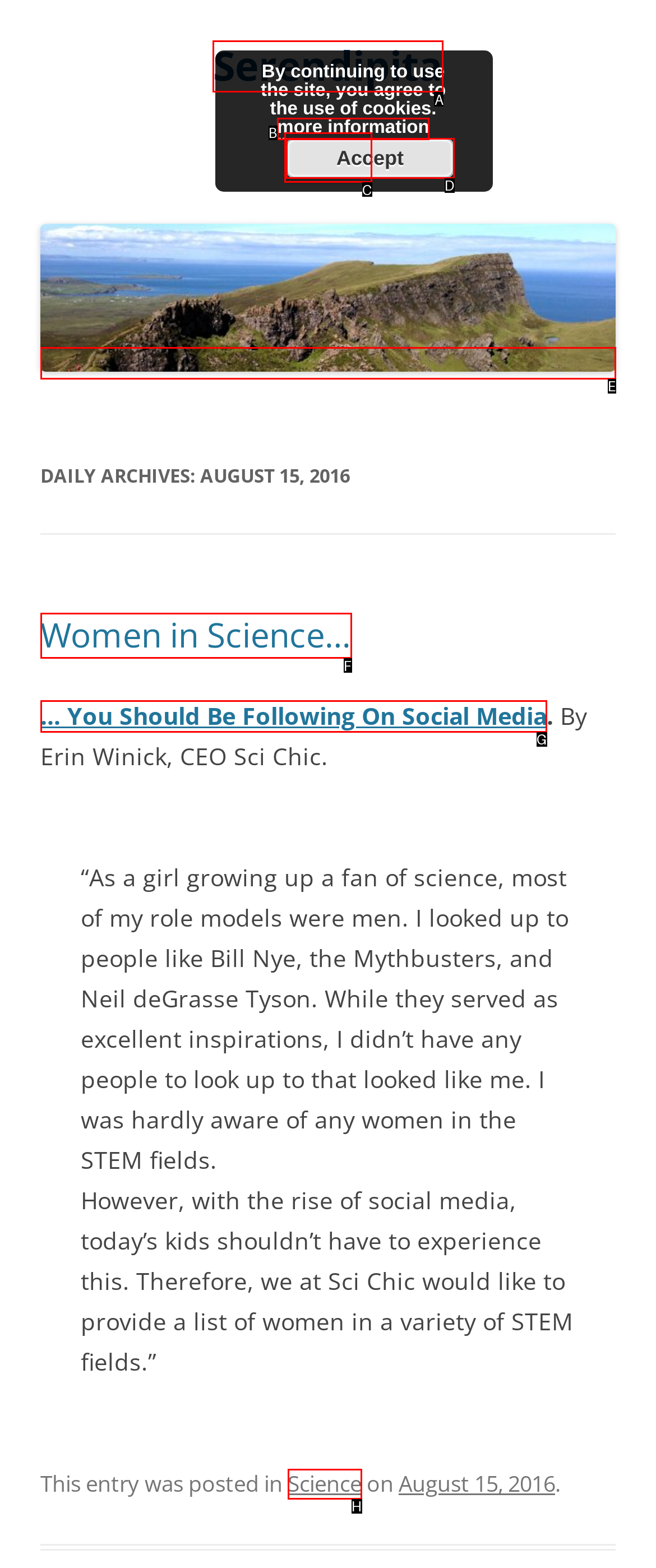Point out the HTML element I should click to achieve the following: Click on Holly Yashi Reply with the letter of the selected element.

None